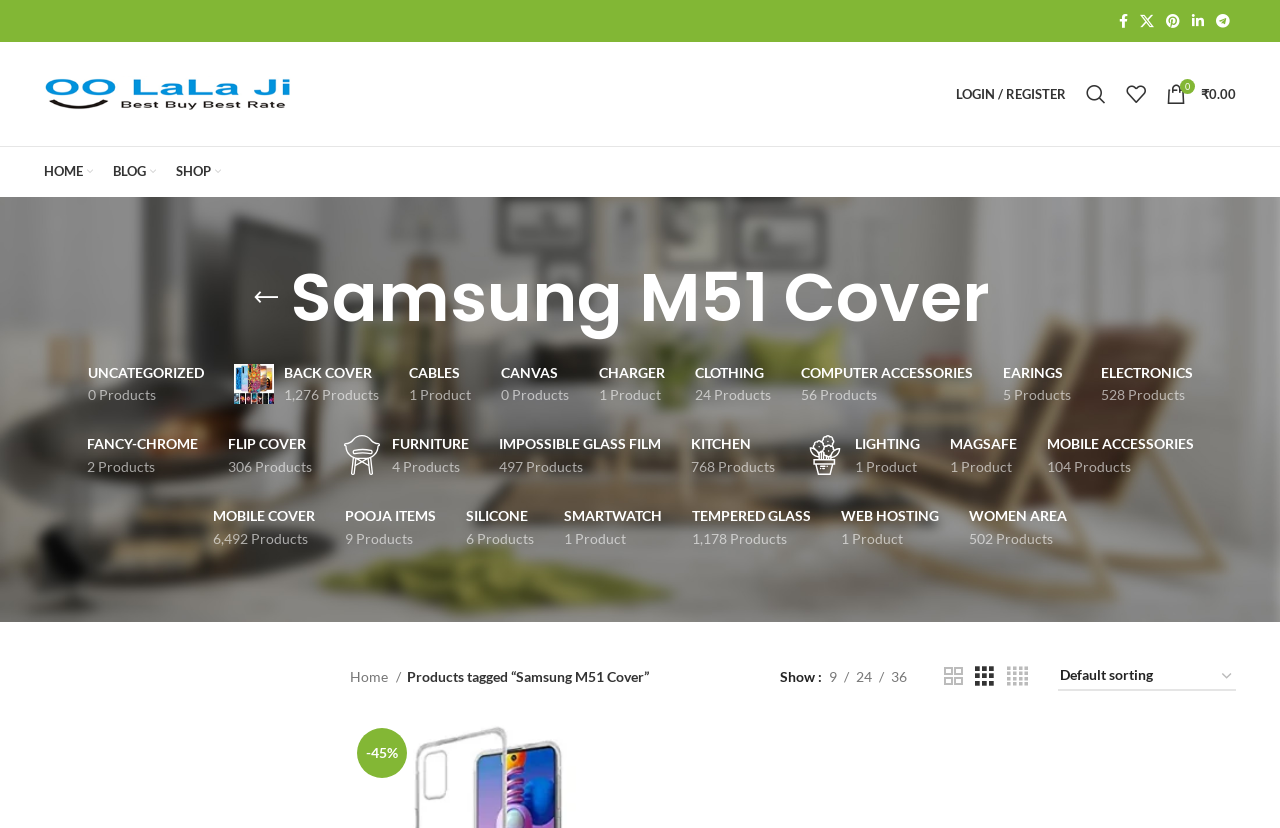Utilize the information from the image to answer the question in detail:
What is the brand of the cover?

Based on the webpage, the heading 'Samsung M51 Cover' suggests that the brand of the cover is Samsung.